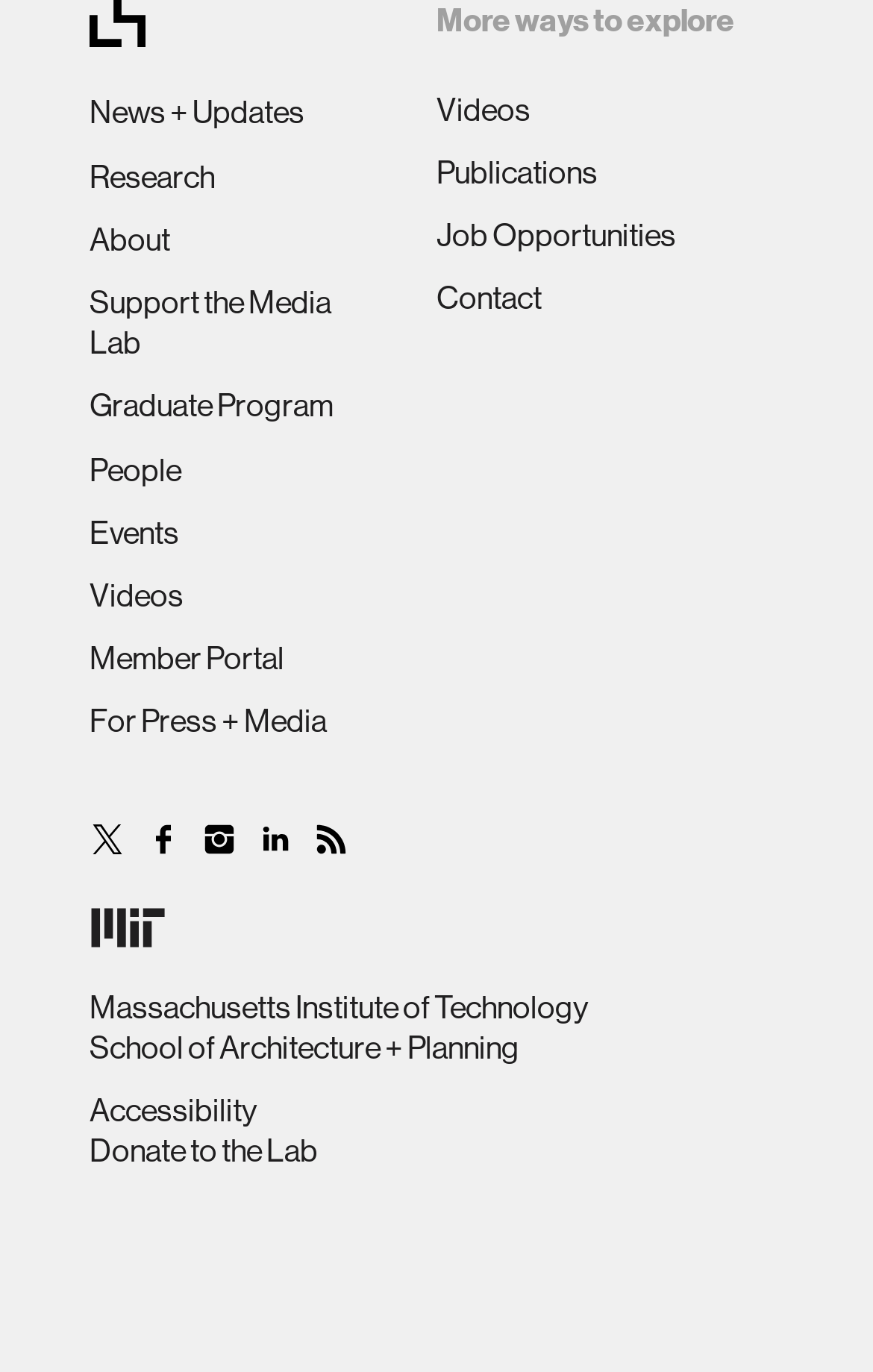Predict the bounding box coordinates of the UI element that matches this description: "Events". The coordinates should be in the format [left, top, right, bottom] with each value between 0 and 1.

[0.103, 0.375, 0.205, 0.401]